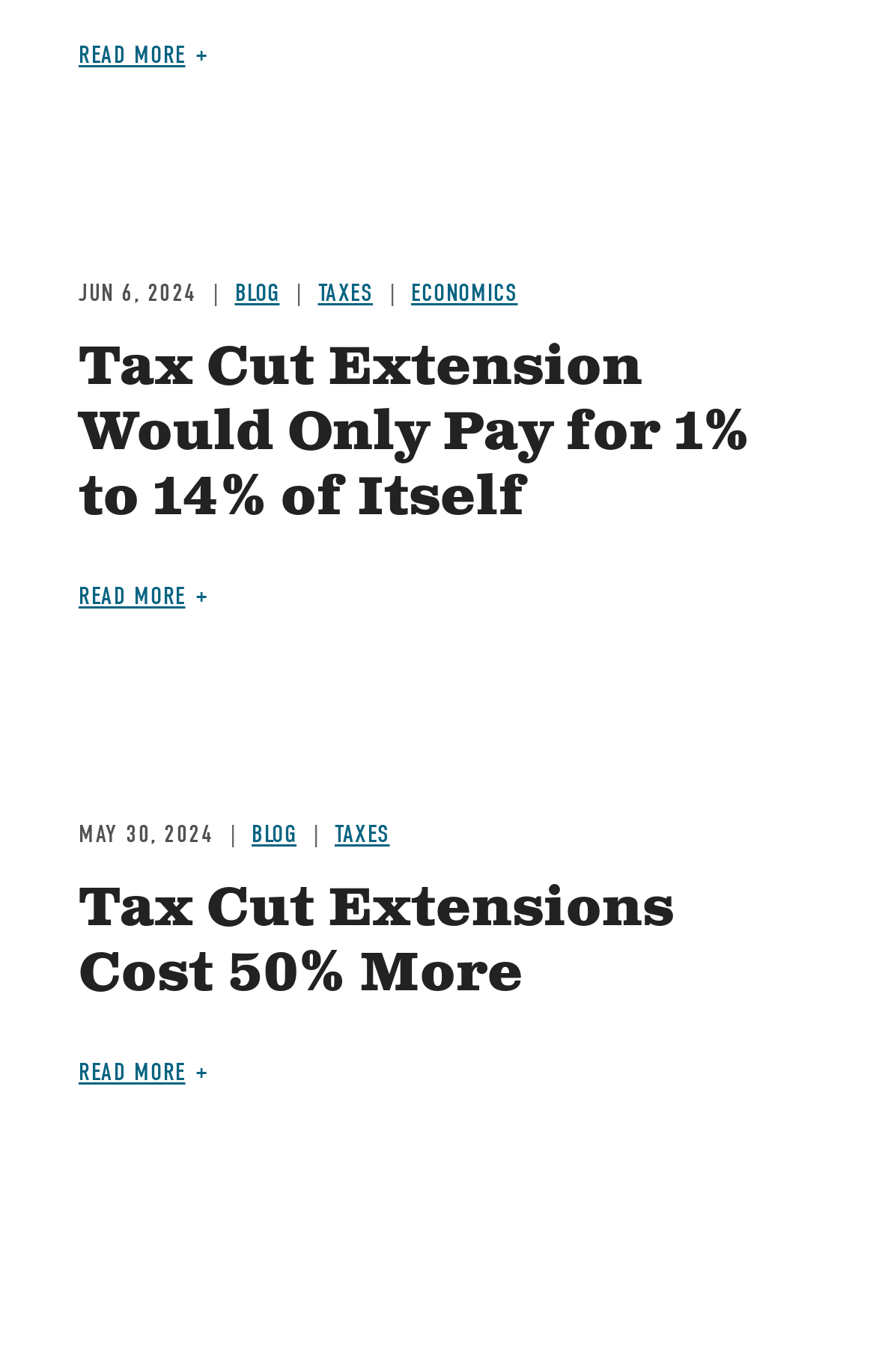Determine the bounding box coordinates of the clickable region to follow the instruction: "Read more about TCJA Extension Could Lose $4 to $5 Trillion of Revenue".

[0.09, 0.03, 0.237, 0.051]